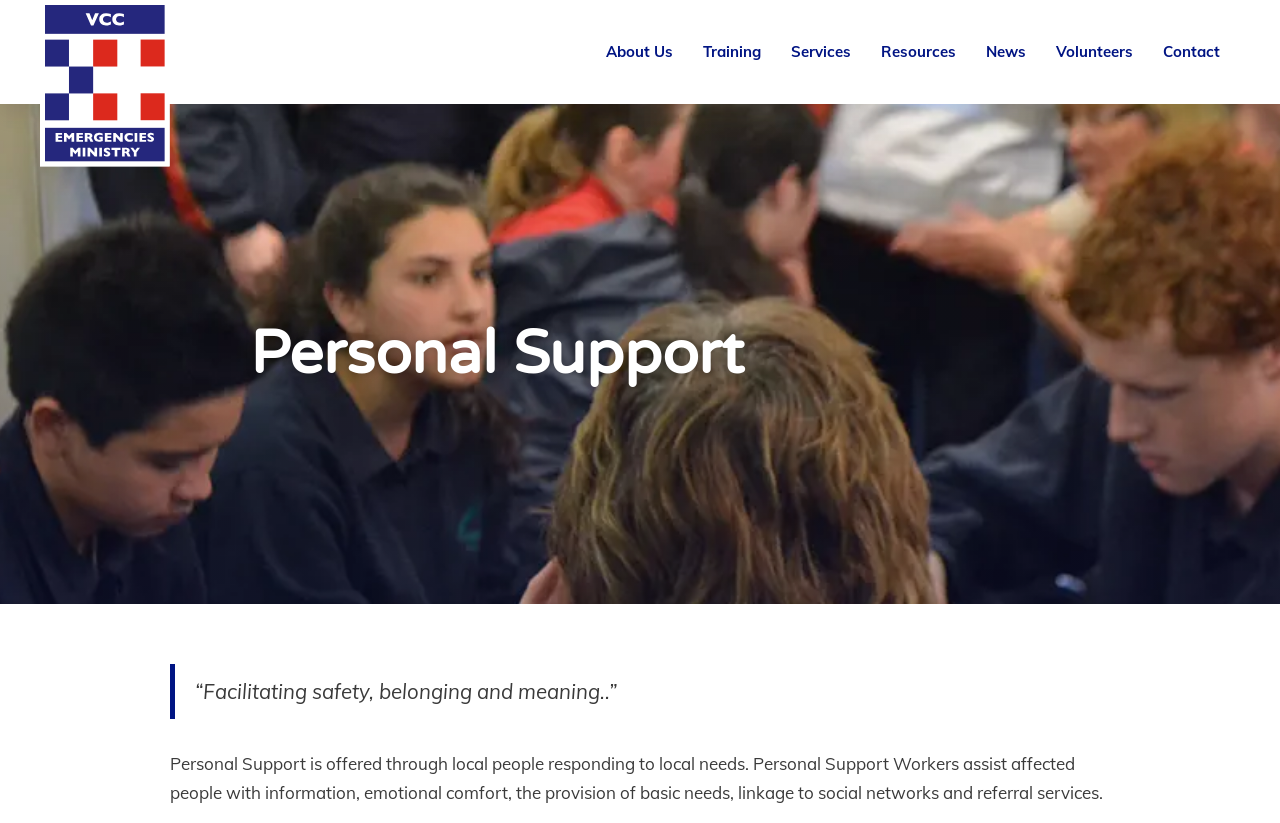Based on the image, please respond to the question with as much detail as possible:
What are the services provided by Personal Support Workers?

According to the webpage, Personal Support Workers assist affected people with information, emotional comfort, the provision of basic needs, linkage to social networks and referral services. These services are provided to support the affected people.